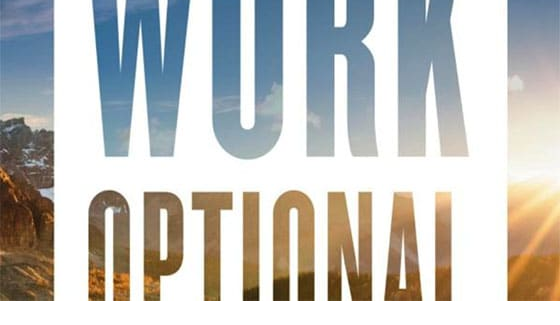Who is the author of the book 'Work Optional: Retire Early the Non-Penny-Pinching Way'? Refer to the image and provide a one-word or short phrase answer.

Tanja Hester